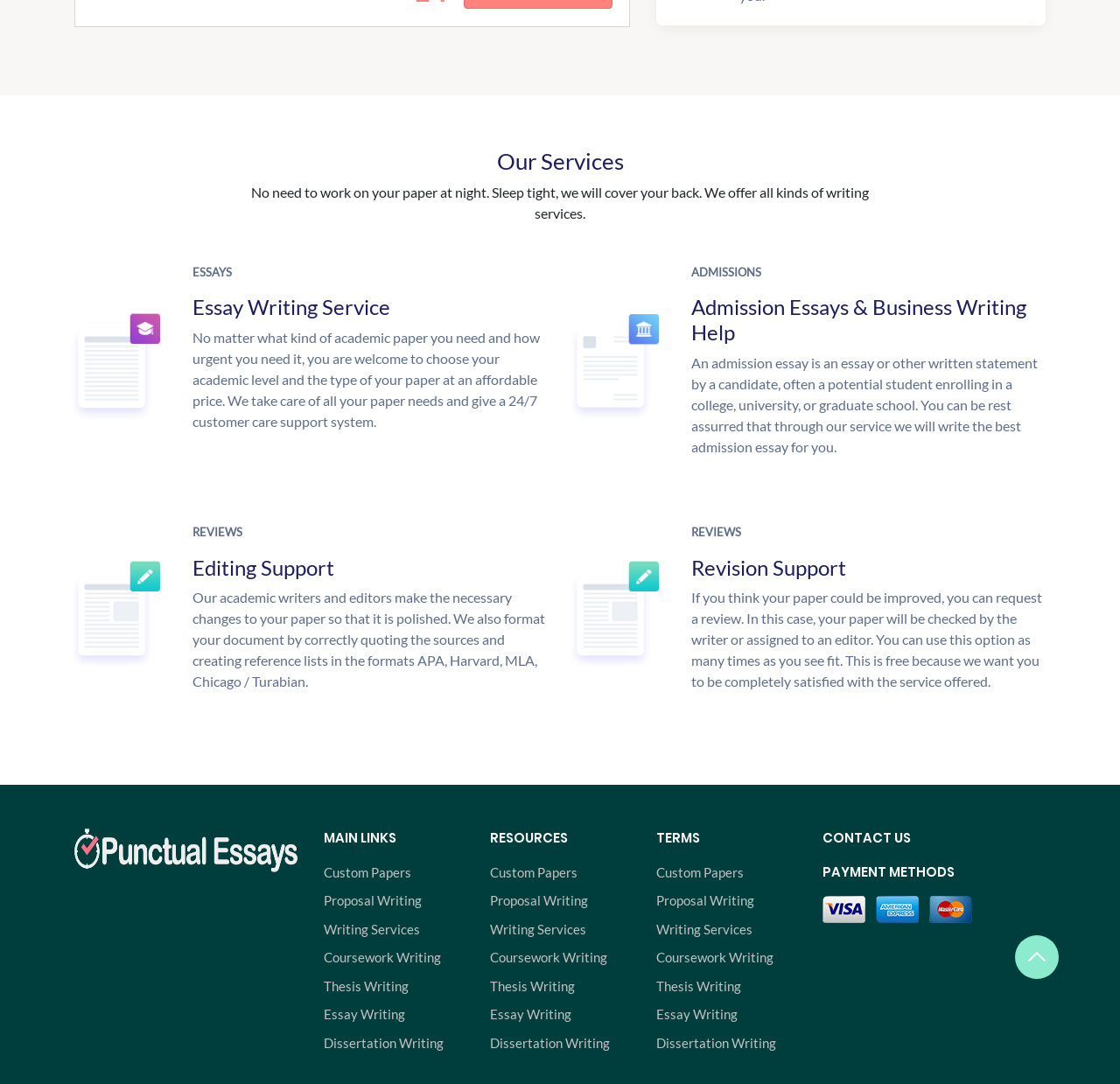Determine the bounding box coordinates for the UI element described. Format the coordinates as (top-left x, top-left y, bottom-right x, bottom-right y) and ensure all values are between 0 and 1. Element description: Writing Services

[0.586, 0.848, 0.711, 0.866]